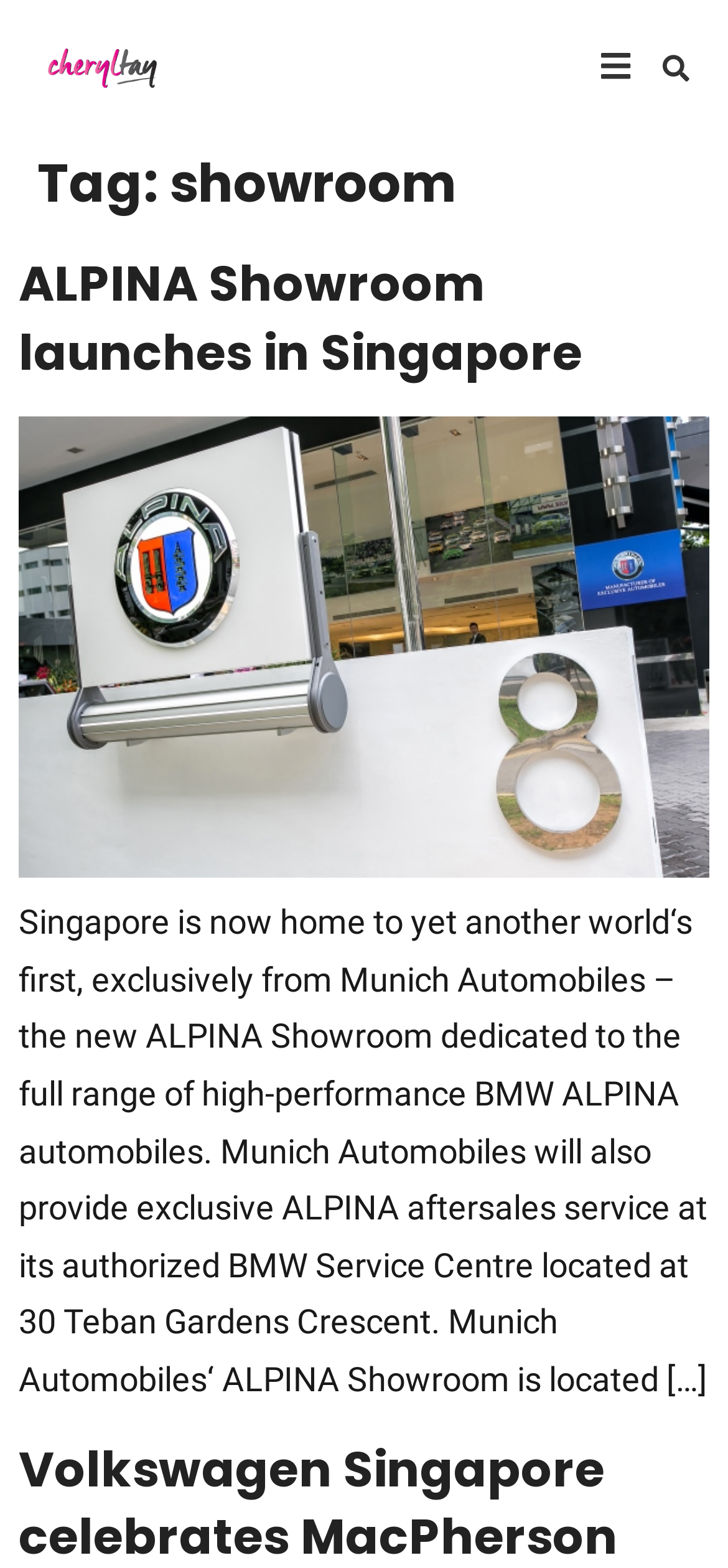Find the UI element described as: "Search" and predict its bounding box coordinates. Ensure the coordinates are four float numbers between 0 and 1, [left, top, right, bottom].

[0.895, 0.029, 0.962, 0.059]